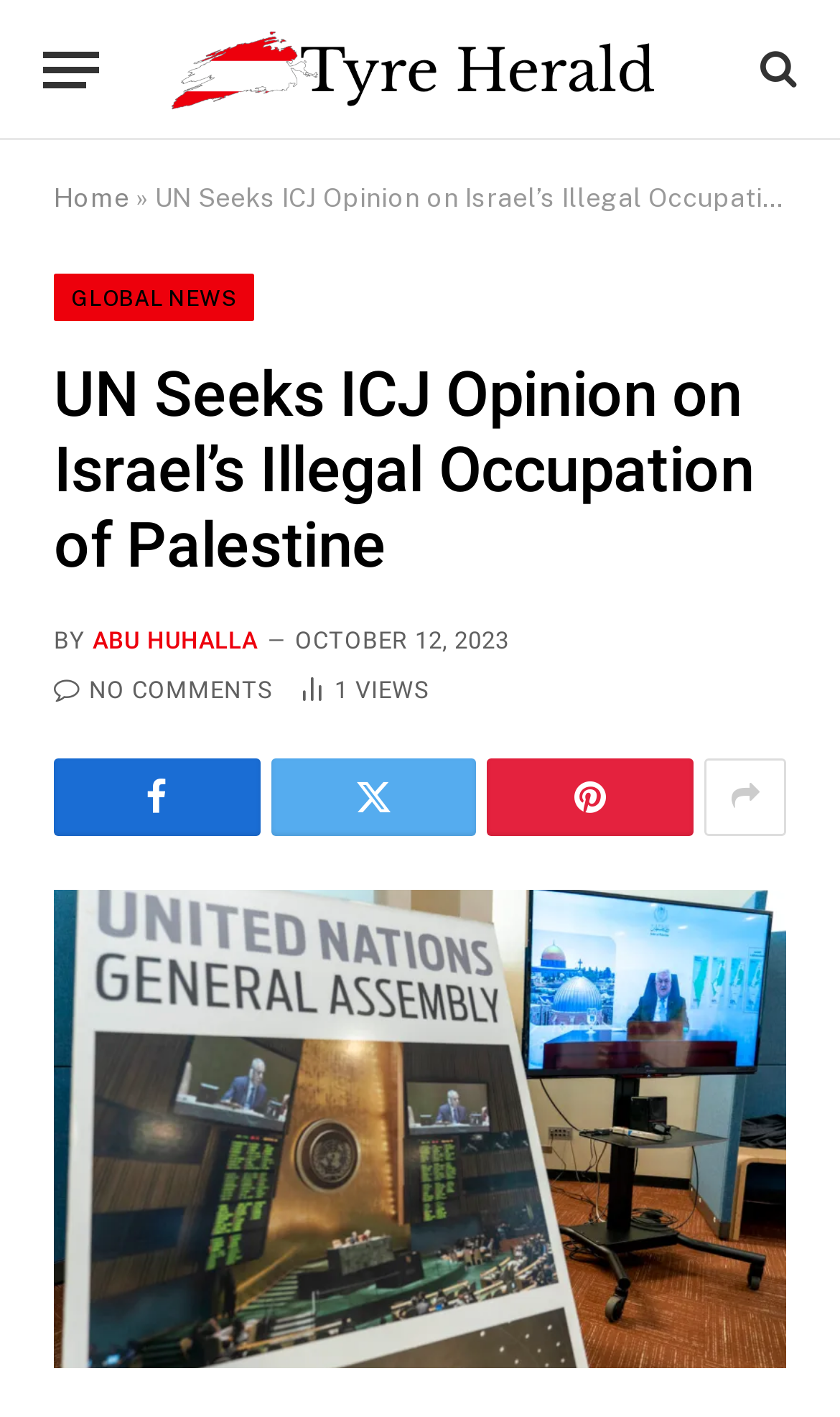Identify the bounding box coordinates for the UI element described as follows: title="Tyre Herald". Use the format (top-left x, top-left y, bottom-right x, bottom-right y) and ensure all values are floating point numbers between 0 and 1.

[0.196, 0.0, 0.804, 0.099]